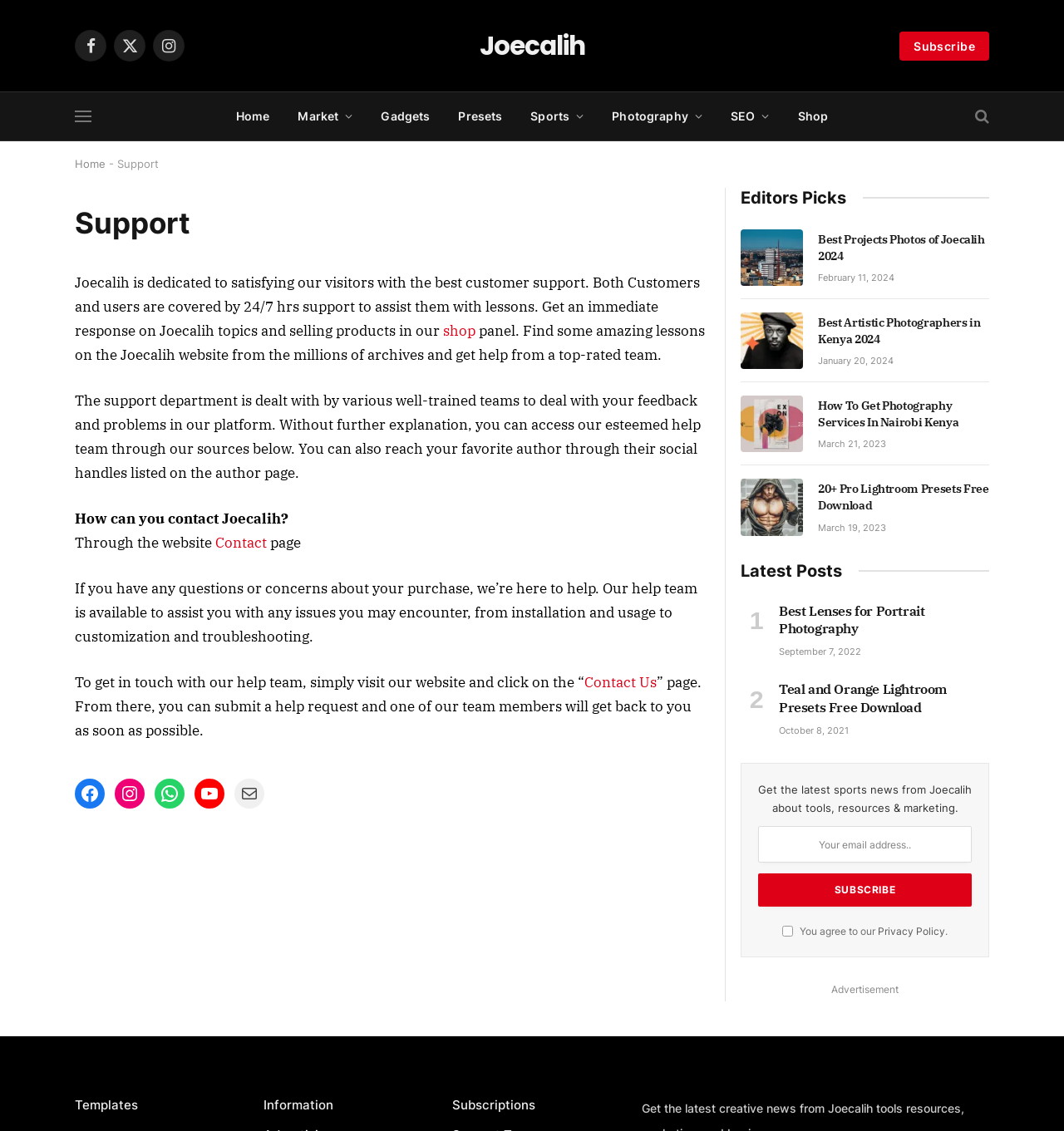Please identify the bounding box coordinates of the clickable element to fulfill the following instruction: "Click on the Facebook link". The coordinates should be four float numbers between 0 and 1, i.e., [left, top, right, bottom].

[0.07, 0.026, 0.1, 0.054]